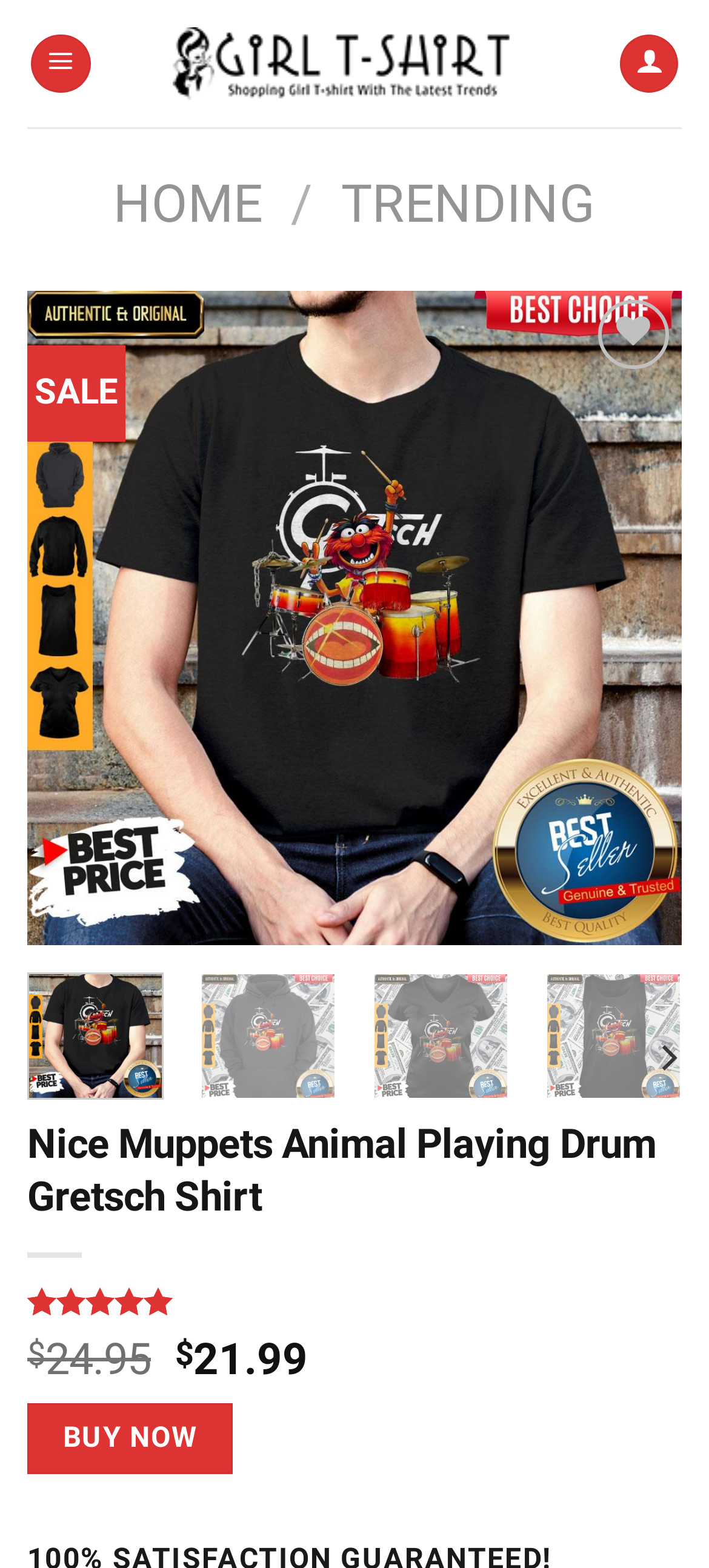Identify the bounding box coordinates of the clickable region necessary to fulfill the following instruction: "Click the 'HOME' link". The bounding box coordinates should be four float numbers between 0 and 1, i.e., [left, top, right, bottom].

[0.16, 0.11, 0.37, 0.15]